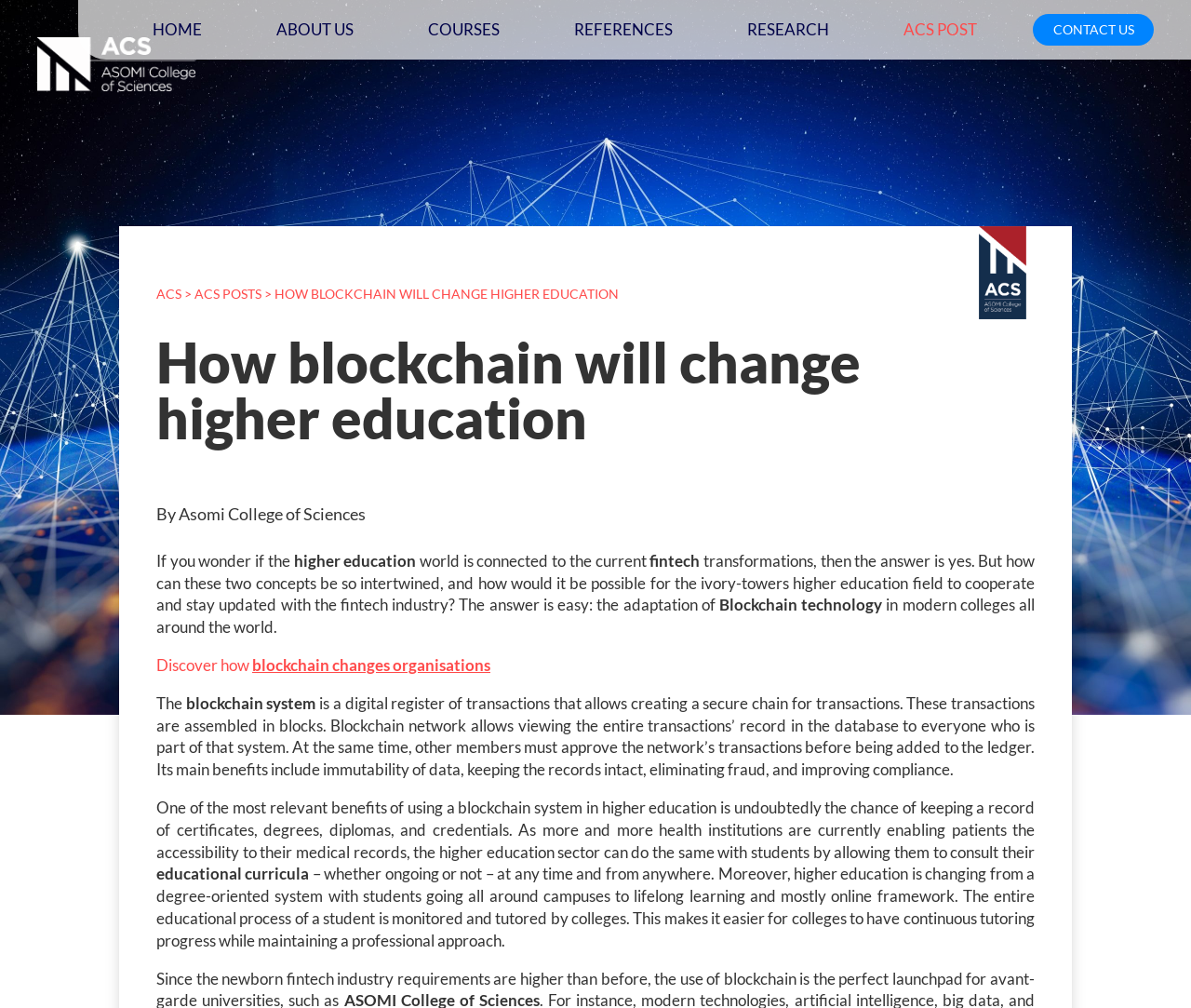Determine the bounding box coordinates for the region that must be clicked to execute the following instruction: "Read the article title".

[0.131, 0.332, 0.869, 0.452]